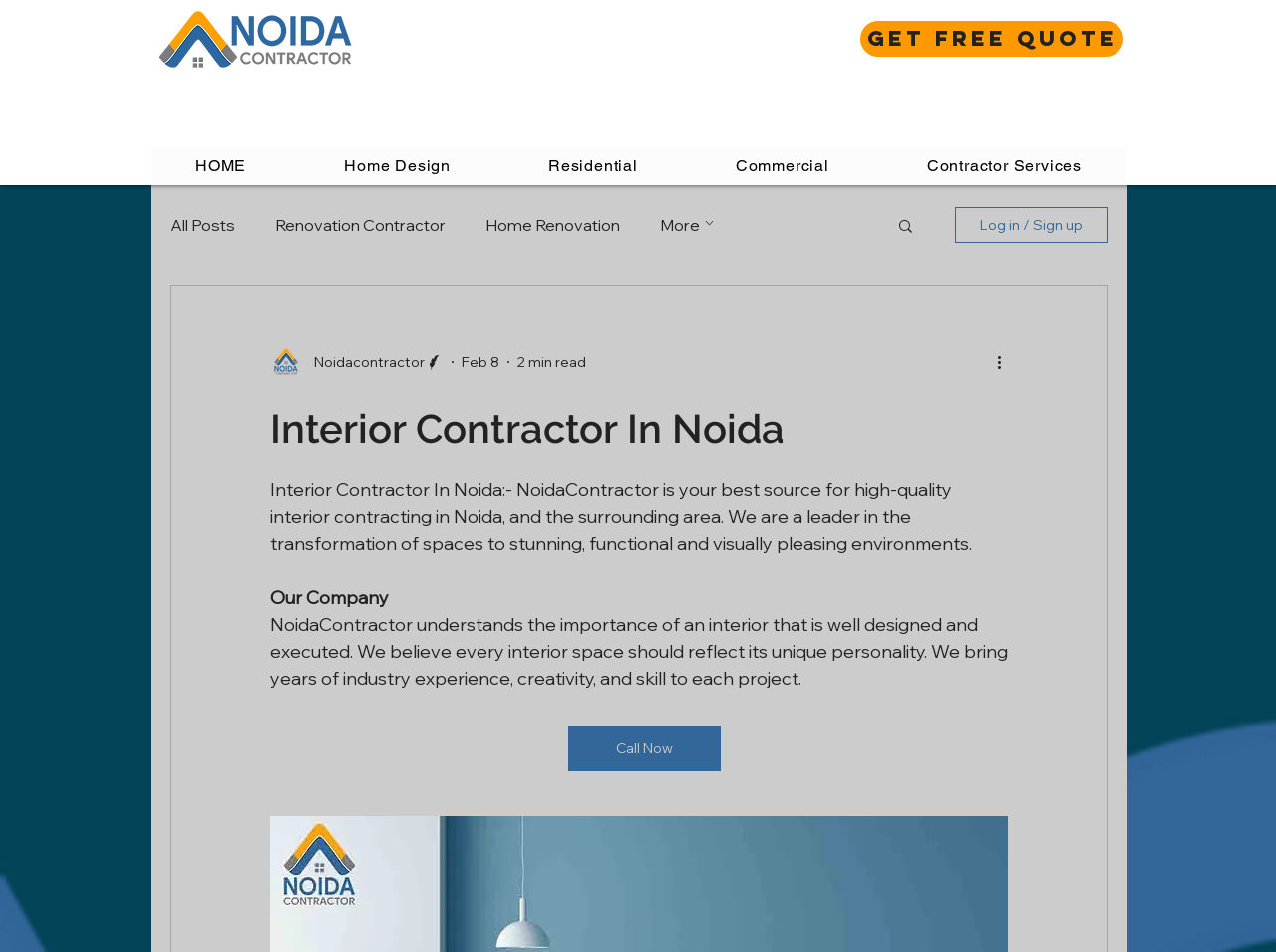Locate the bounding box coordinates of the clickable element to fulfill the following instruction: "Read the 'Dining Room Construction Company In Noida' article". Provide the coordinates as four float numbers between 0 and 1 in the format [left, top, right, bottom].

[0.118, 0.003, 0.282, 0.082]